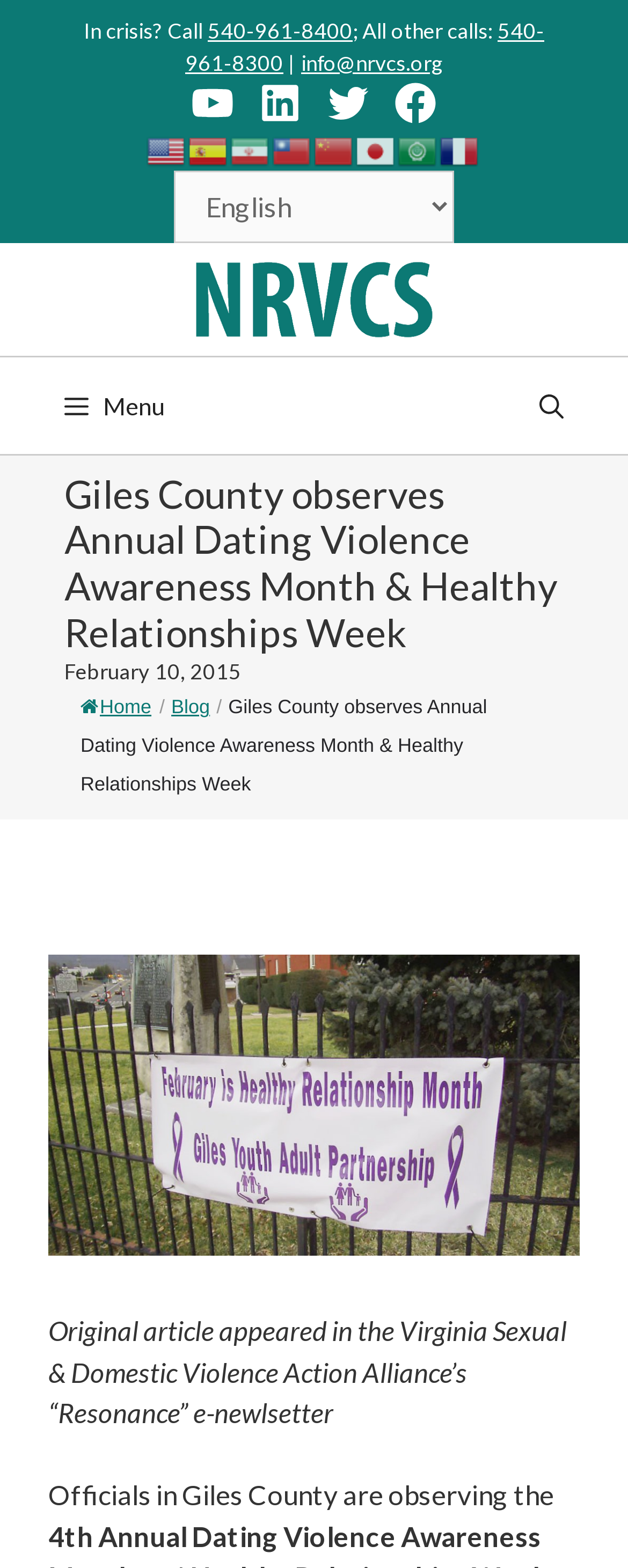Your task is to extract the text of the main heading from the webpage.

Giles County observes Annual Dating Violence Awareness Month & Healthy Relationships Week